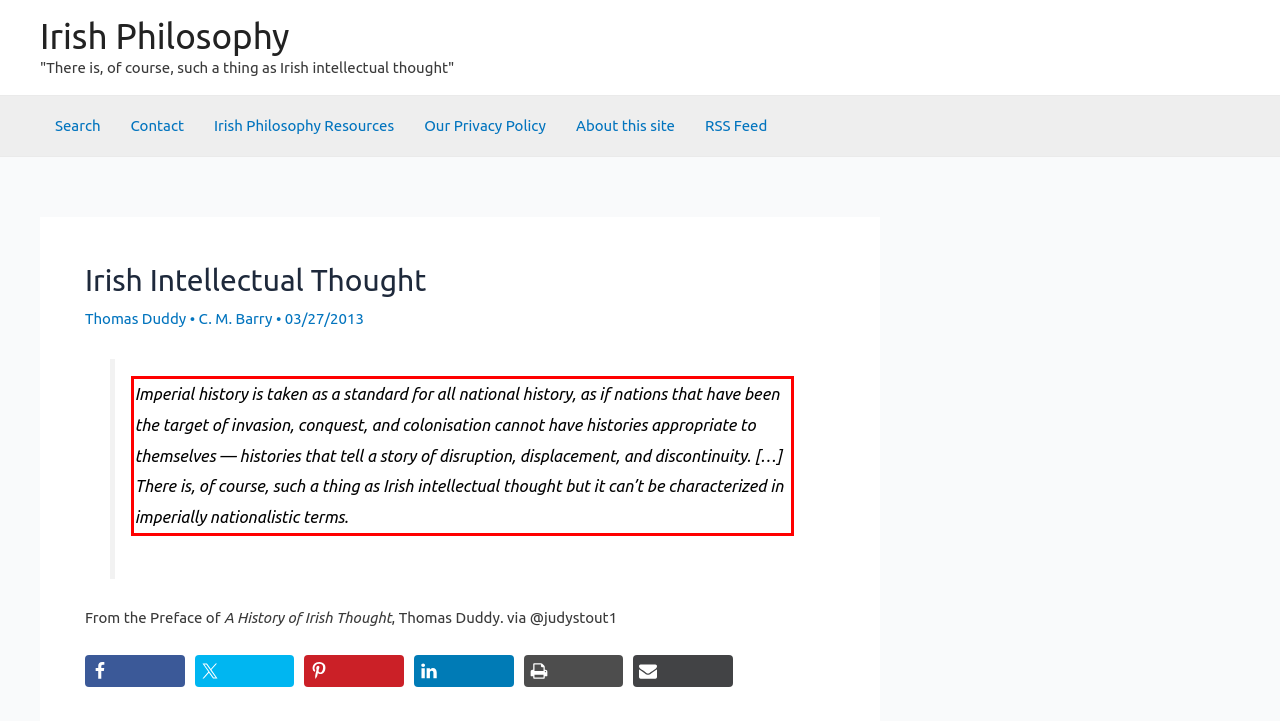Analyze the webpage screenshot and use OCR to recognize the text content in the red bounding box.

Imperial history is taken as a standard for all national history, as if nations that have been the target of invasion, conquest, and colonisation cannot have histories appropriate to themselves — histories that tell a story of disruption, displacement, and discontinuity. […] There is, of course, such a thing as Irish intellectual thought but it can’t be characterized in imperially nationalistic terms.